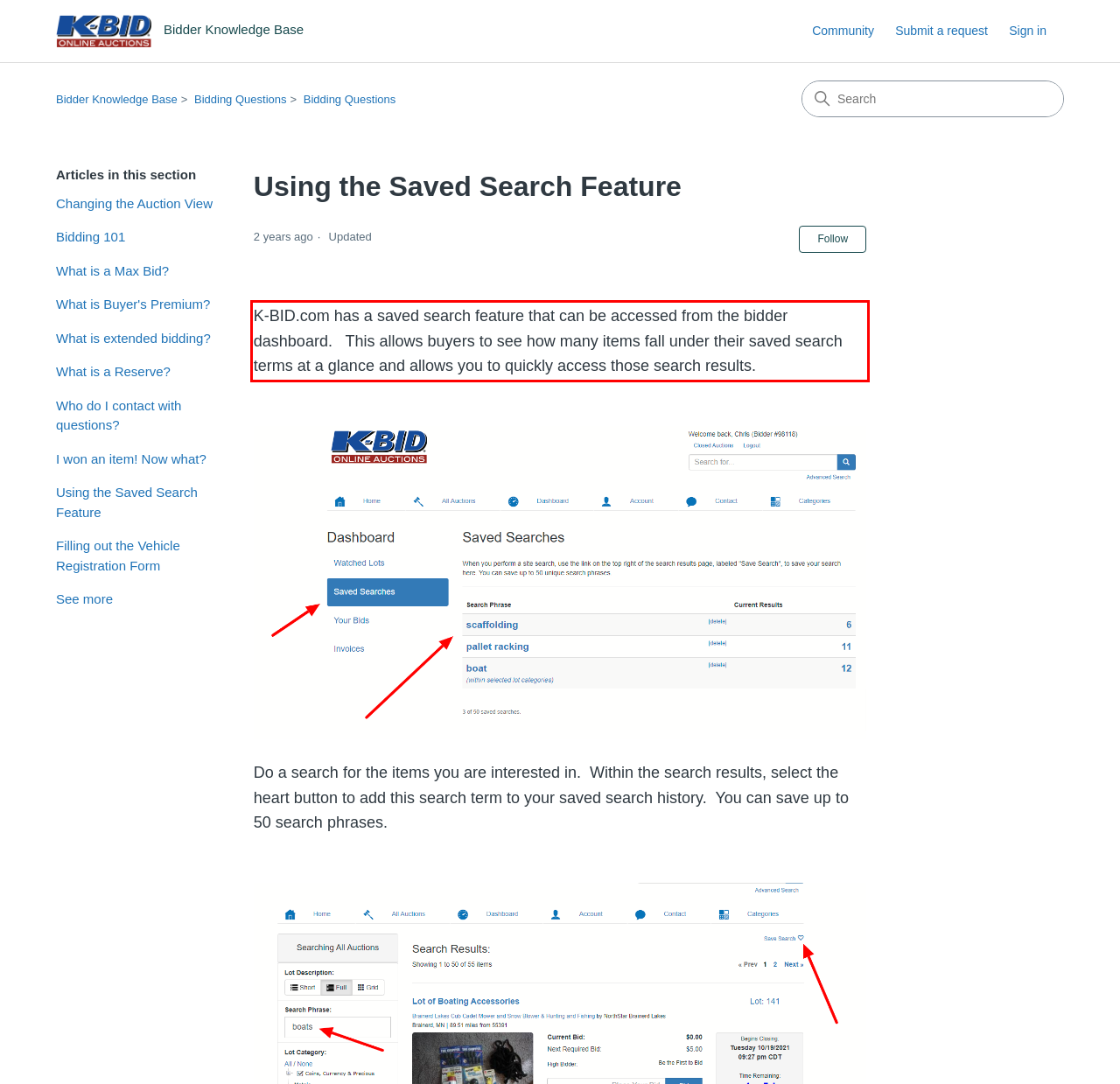Using the webpage screenshot, recognize and capture the text within the red bounding box.

K-BID.com has a saved search feature that can be accessed from the bidder dashboard. This allows buyers to see how many items fall under their saved search terms at a glance and allows you to quickly access those search results.